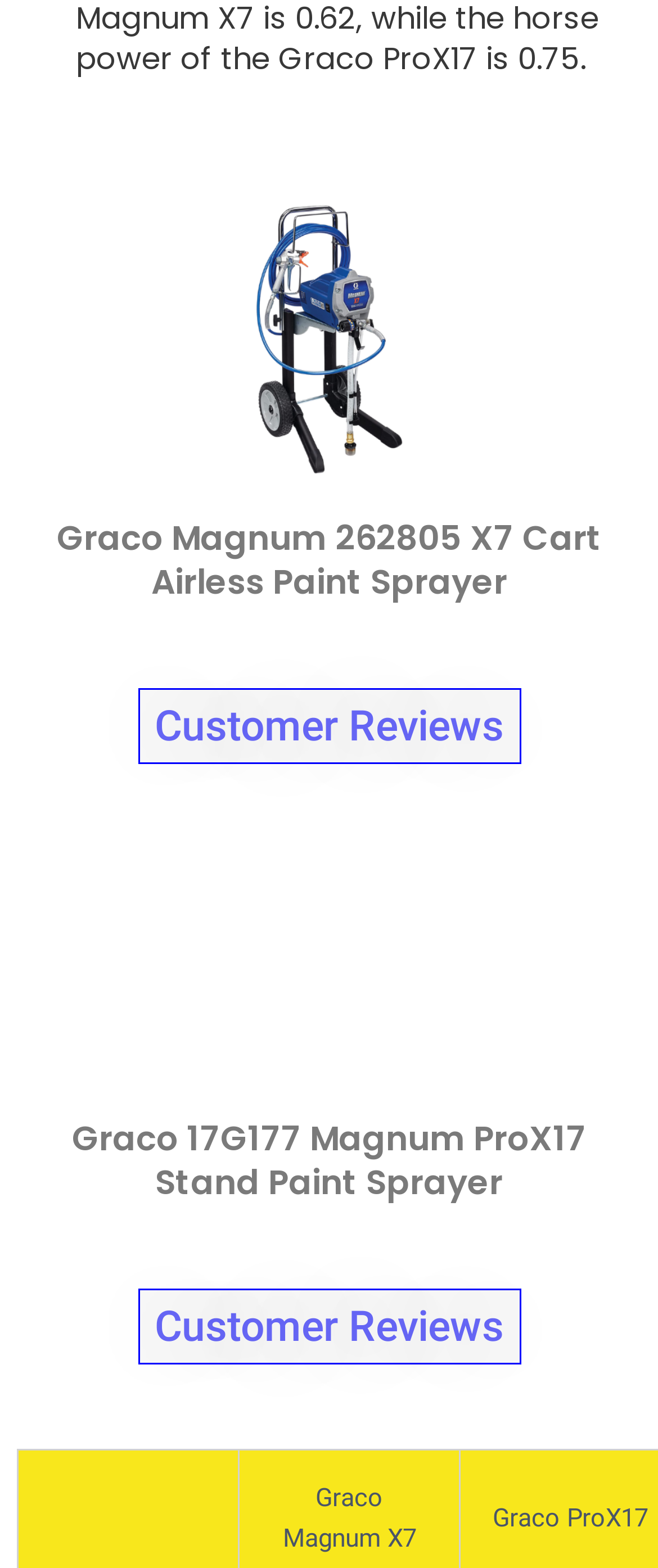What is the position of the first customer review link?
Please provide a detailed and comprehensive answer to the question.

The first customer review link has a y1 coordinate of 0.439, which is greater than the y2 coordinate of the first paint sprayer's link (0.308), indicating that it is positioned below the first paint sprayer.